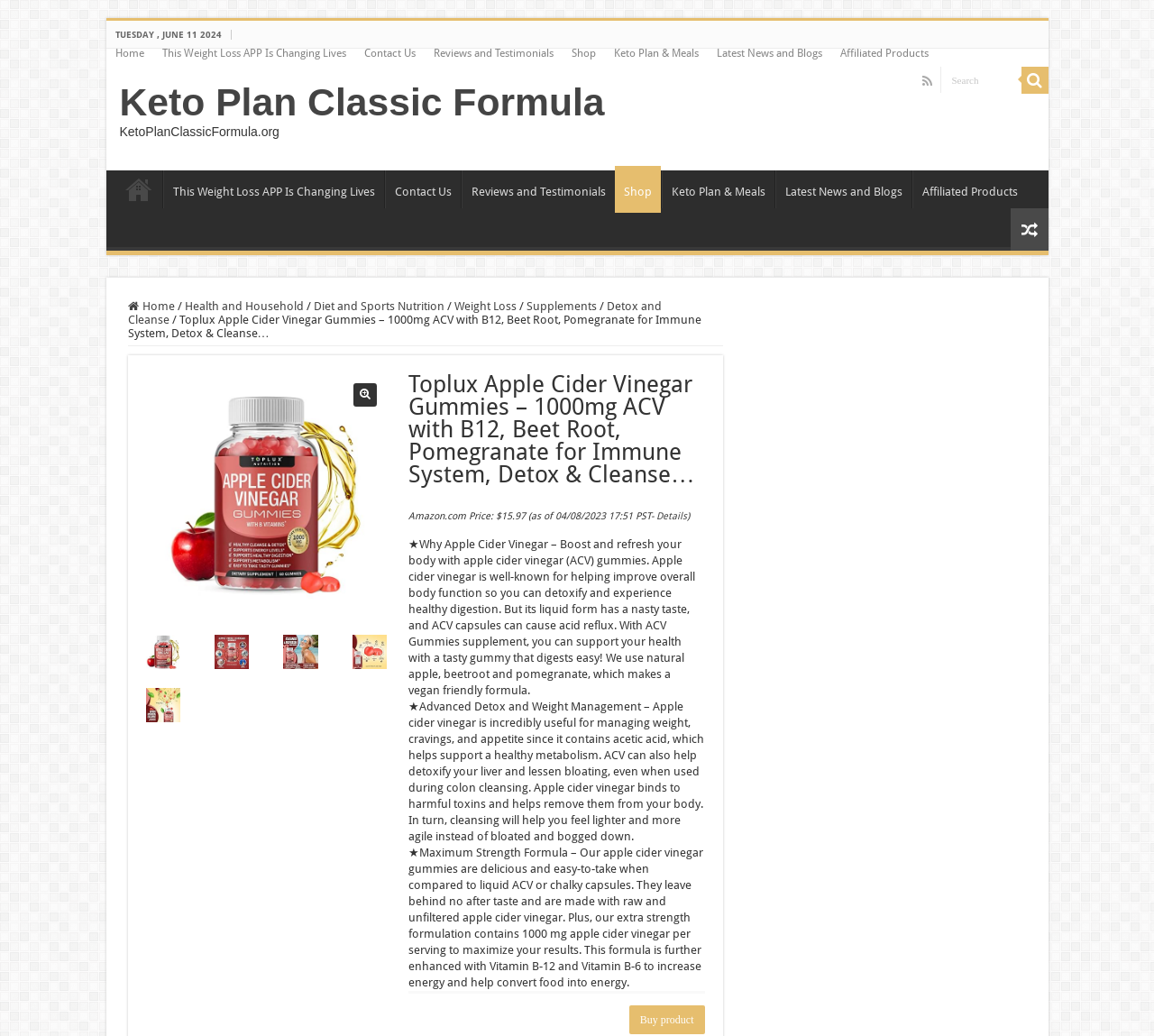What is the title or heading displayed on the webpage?

Toplux Apple Cider Vinegar Gummies – 1000mg ACV with B12, Beet Root, Pomegranate for Immune System, Detox & Cleanse…